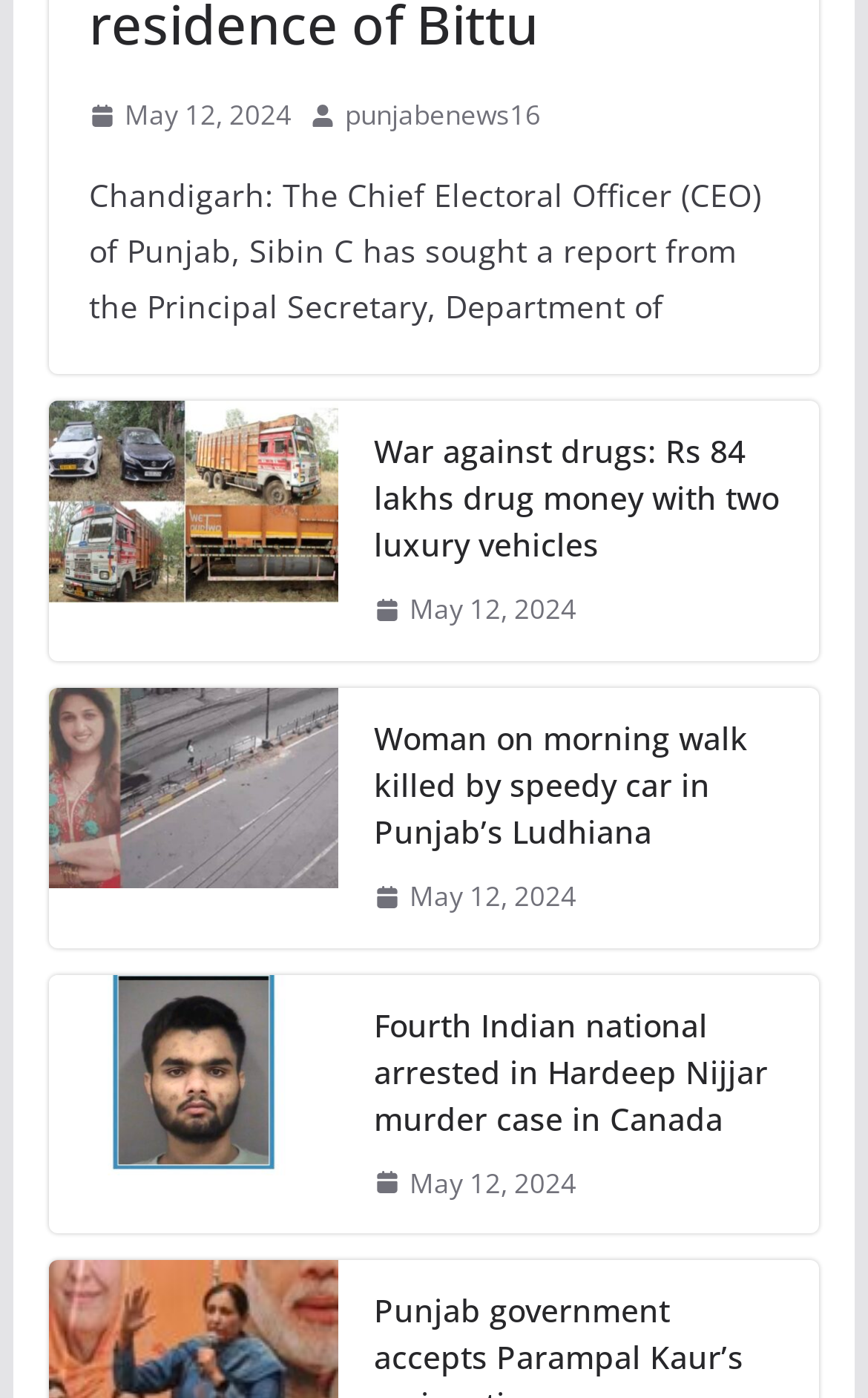Predict the bounding box coordinates of the UI element that matches this description: "Follow". The coordinates should be in the format [left, top, right, bottom] with each value between 0 and 1.

None